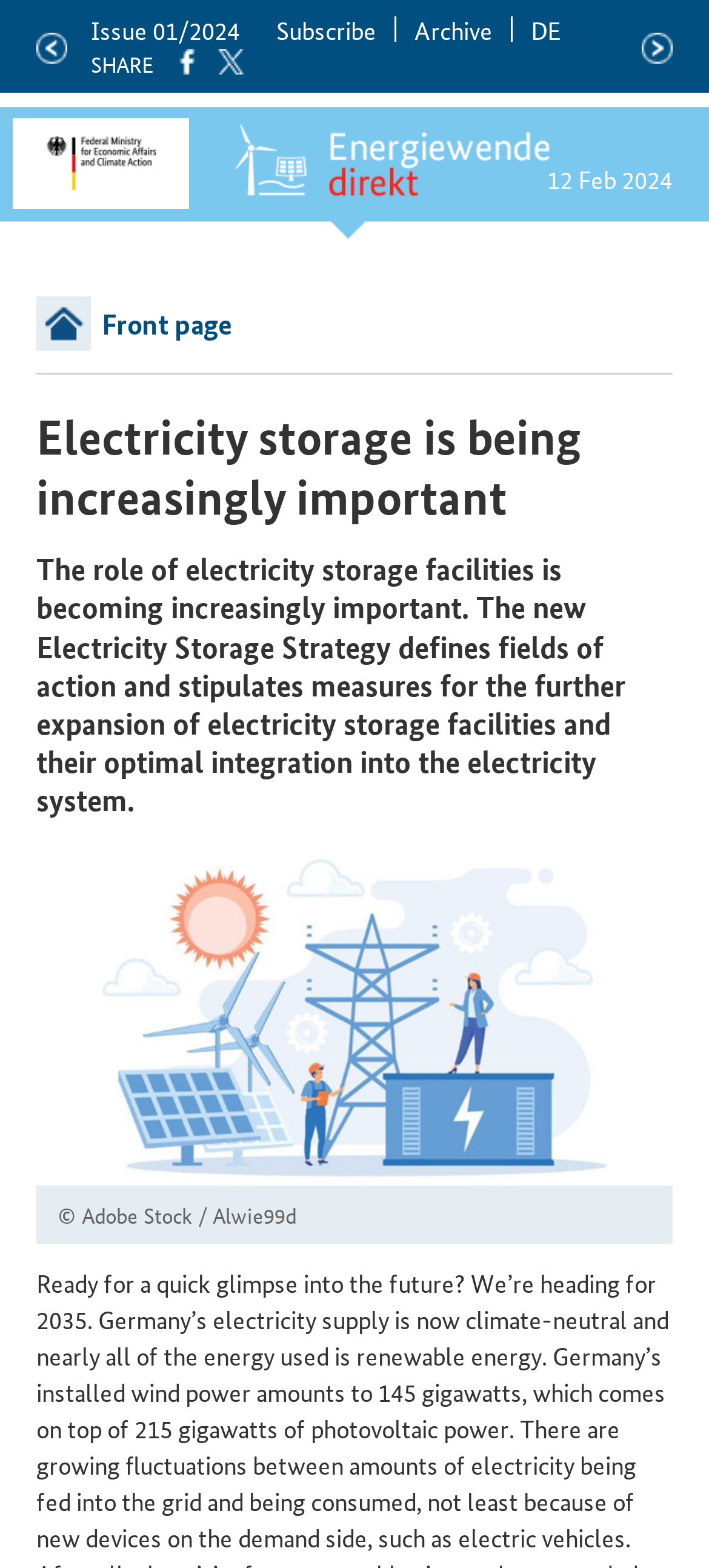What is the name of the ministry logo?
Refer to the screenshot and deliver a thorough answer to the question presented.

I found the name of the ministry logo by looking at the top-left section of the webpage, where the logo is displayed with the text 'Logo des Bundesministerium für Wirtschaft und Klimaschutz'.